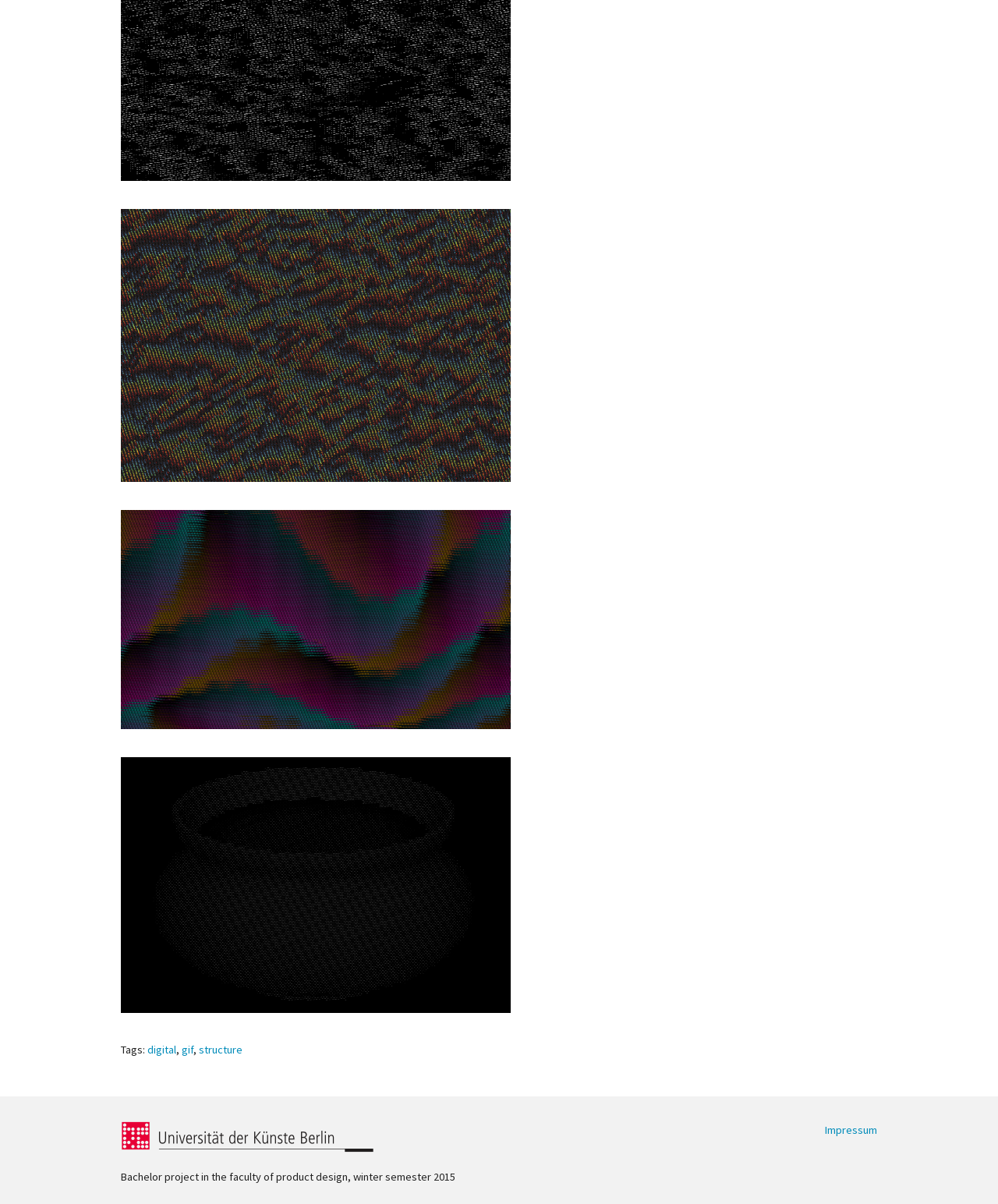Please identify the bounding box coordinates of the element I should click to complete this instruction: 'visit the UdK Berlin website'. The coordinates should be given as four float numbers between 0 and 1, like this: [left, top, right, bottom].

[0.121, 0.937, 0.375, 0.949]